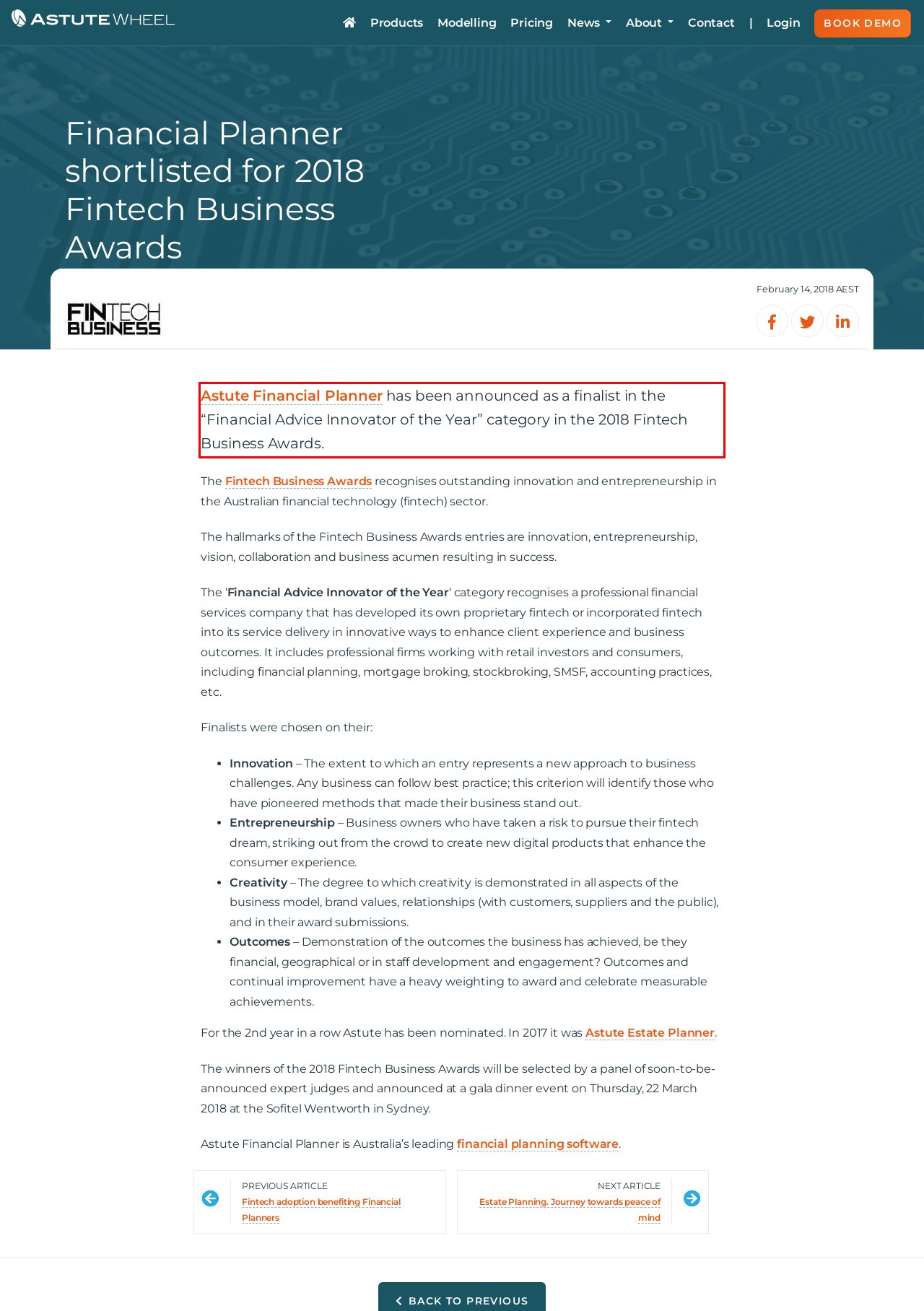Please extract the text content from the UI element enclosed by the red rectangle in the screenshot.

Astute Financial Planner has been announced as a finalist in the “Financial Advice Innovator of the Year” category in the 2018 Fintech Business Awards.